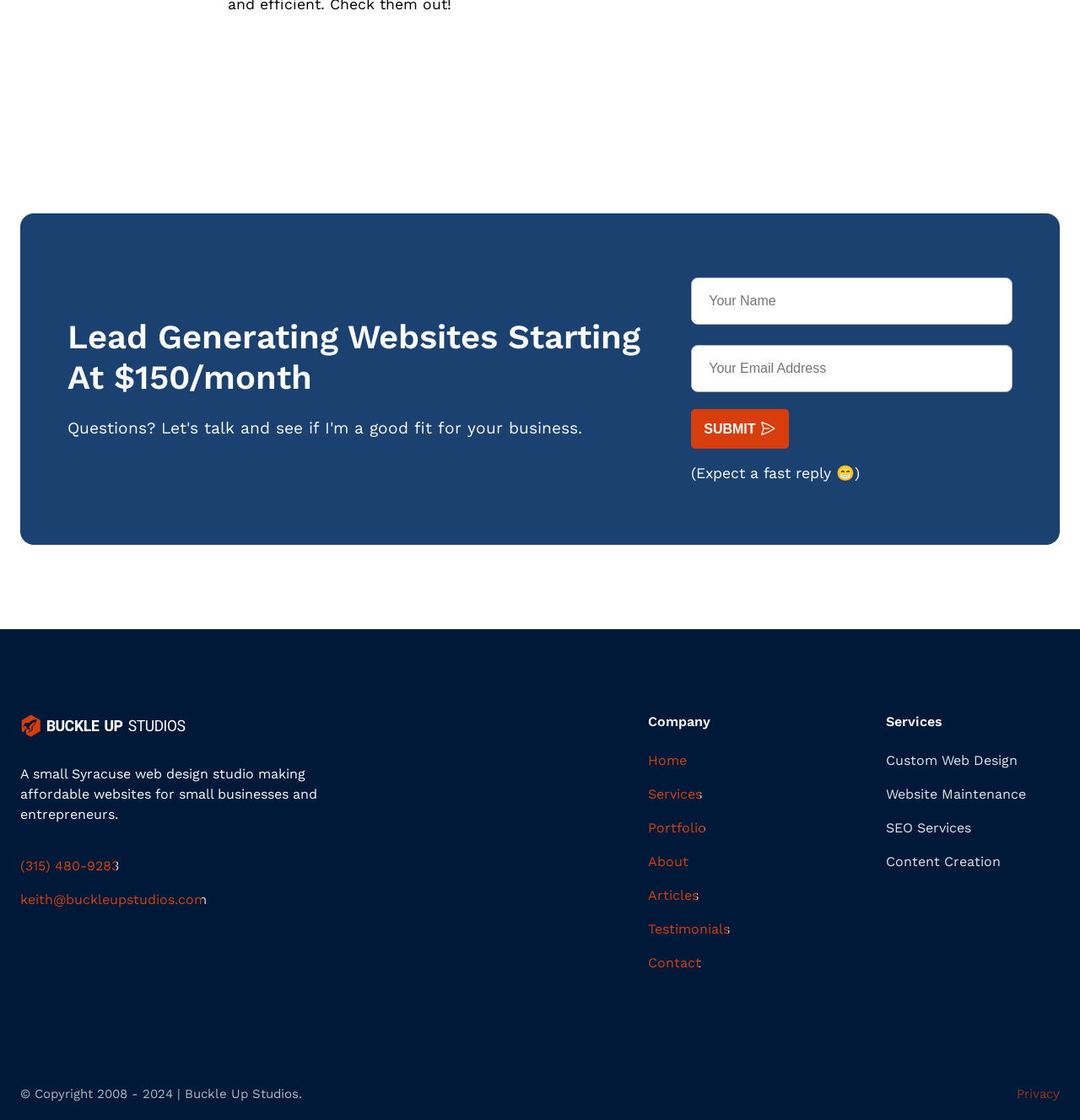Please determine the bounding box coordinates of the element to click on in order to accomplish the following task: "Go back to home". Ensure the coordinates are four float numbers ranging from 0 to 1, i.e., [left, top, right, bottom].

[0.019, 0.637, 0.173, 0.664]